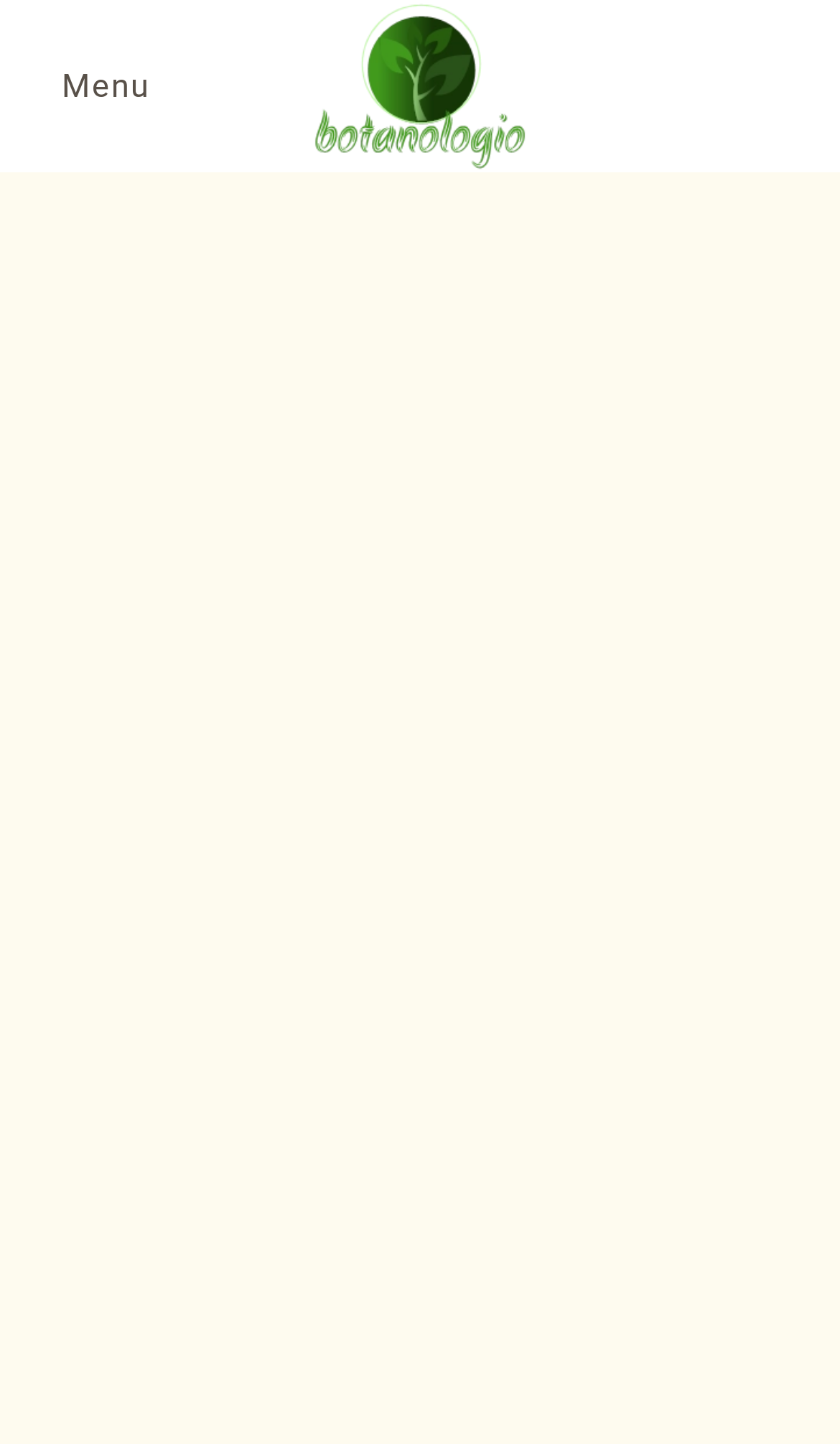How many language options are available?
Please provide a single word or phrase as your answer based on the image.

3